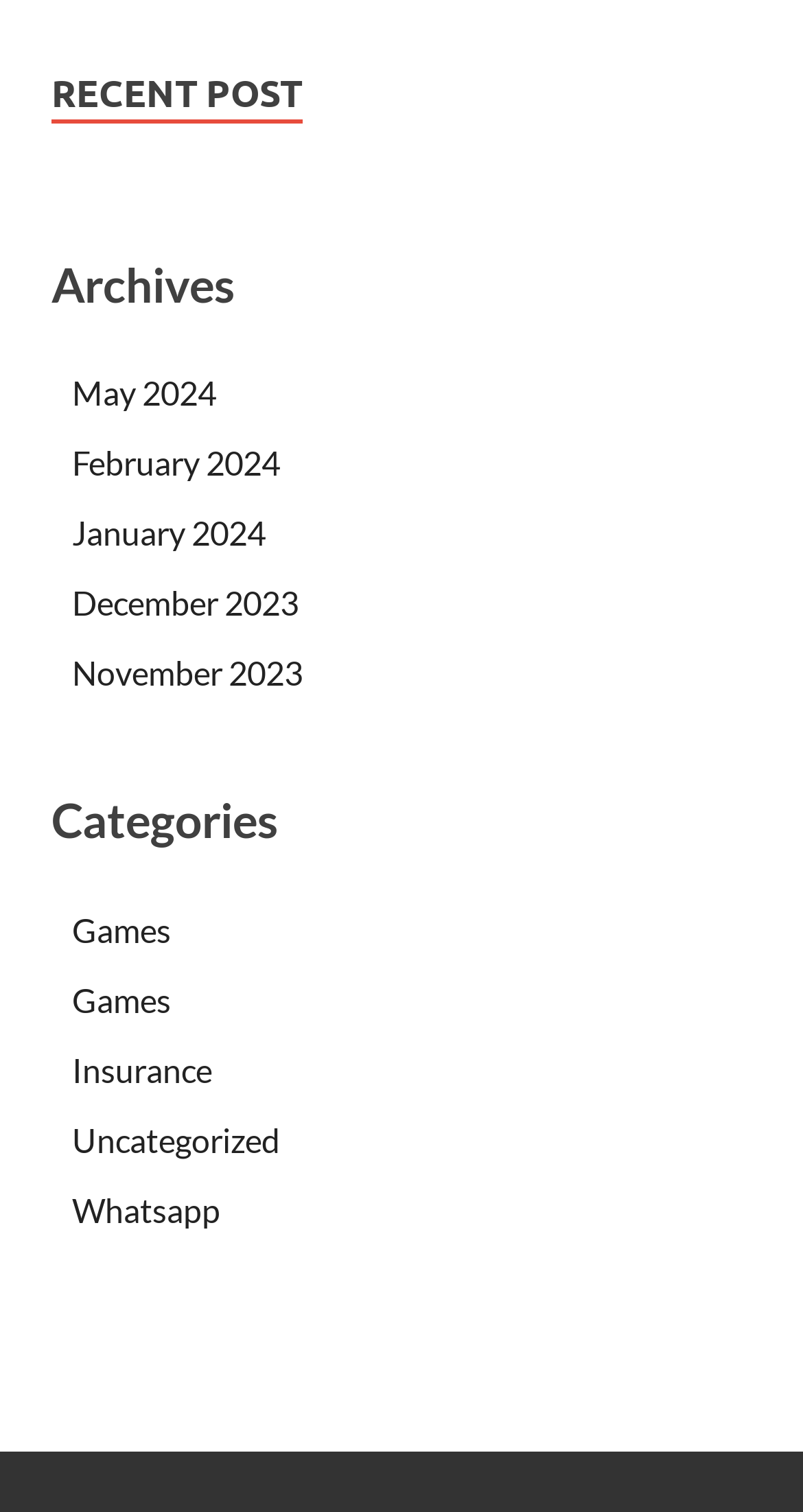Locate the bounding box coordinates of the region to be clicked to comply with the following instruction: "explore Whatsapp related posts". The coordinates must be four float numbers between 0 and 1, in the form [left, top, right, bottom].

[0.09, 0.787, 0.274, 0.813]